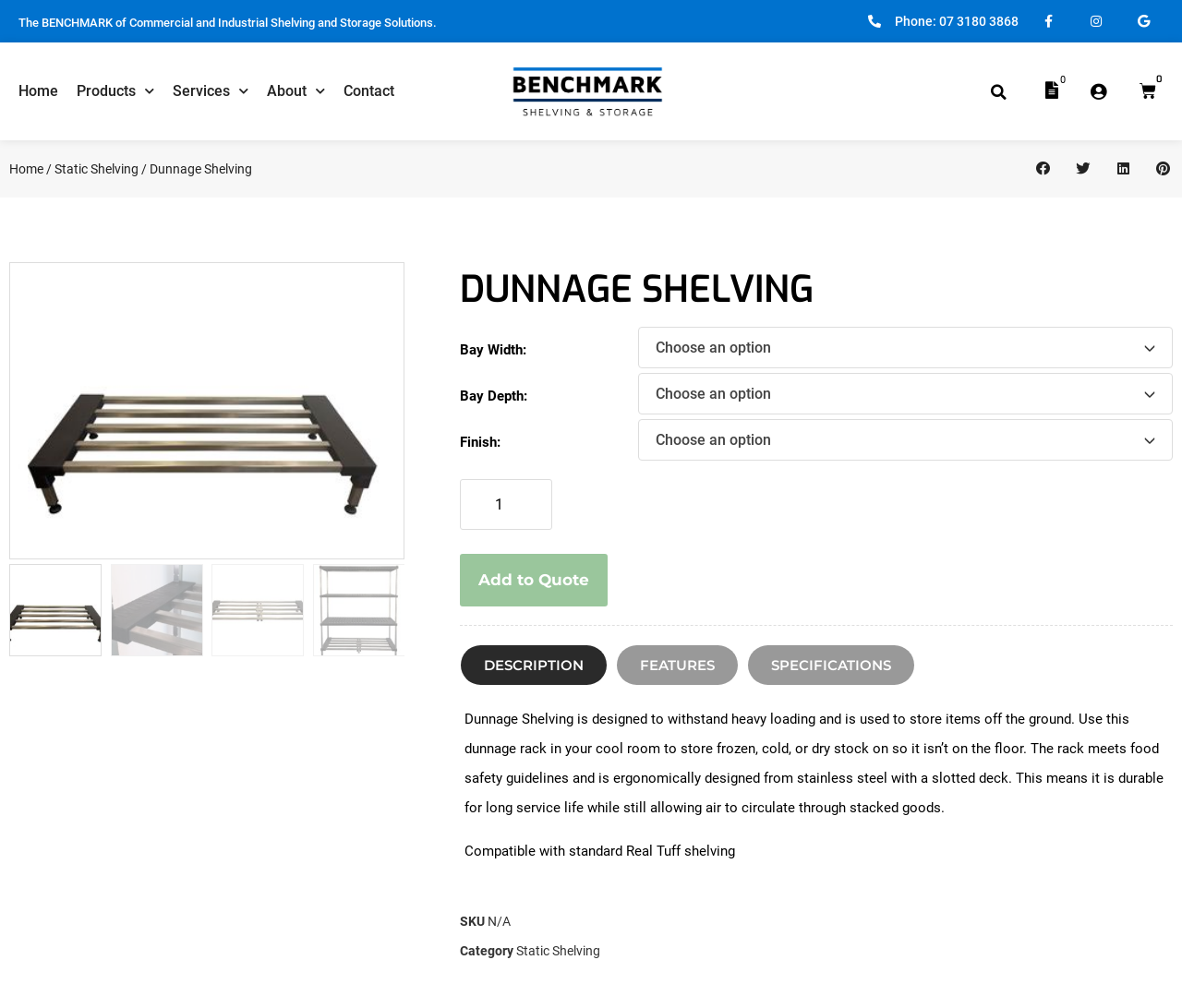Provide your answer to the question using just one word or phrase: What is the material of the Dunnage Shelving?

Stainless steel